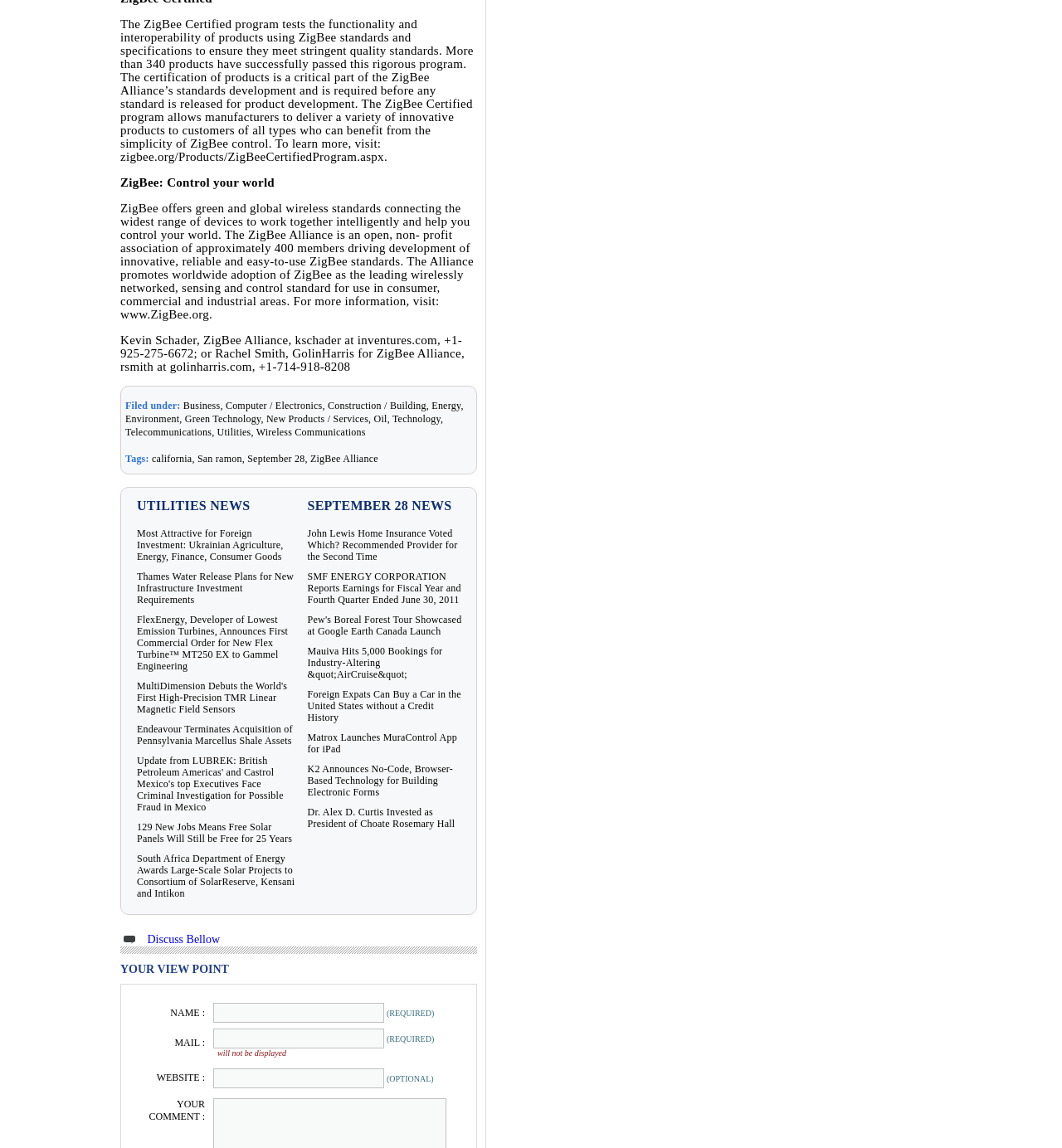Using the image as a reference, answer the following question in as much detail as possible:
What is the purpose of the ZigBee Certified program?

The answer can be inferred from the first paragraph of the webpage, where it is mentioned that 'The certification of products is a critical part of the ZigBee Alliance’s standards development and is required before any standard is released for product development.'